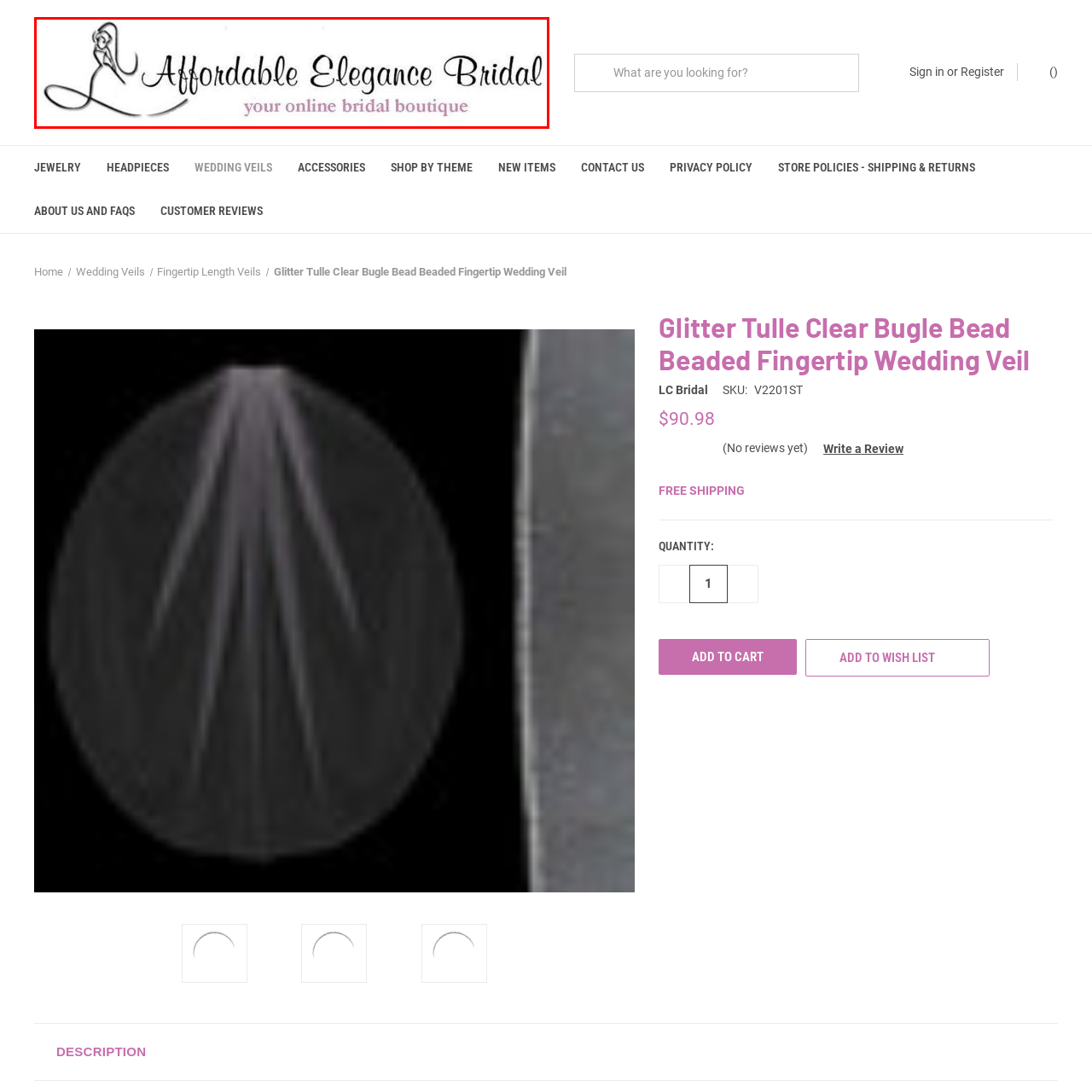Direct your attention to the image within the red boundary, What is the boutique's online presence?
 Respond with a single word or phrase.

Online bridal boutique